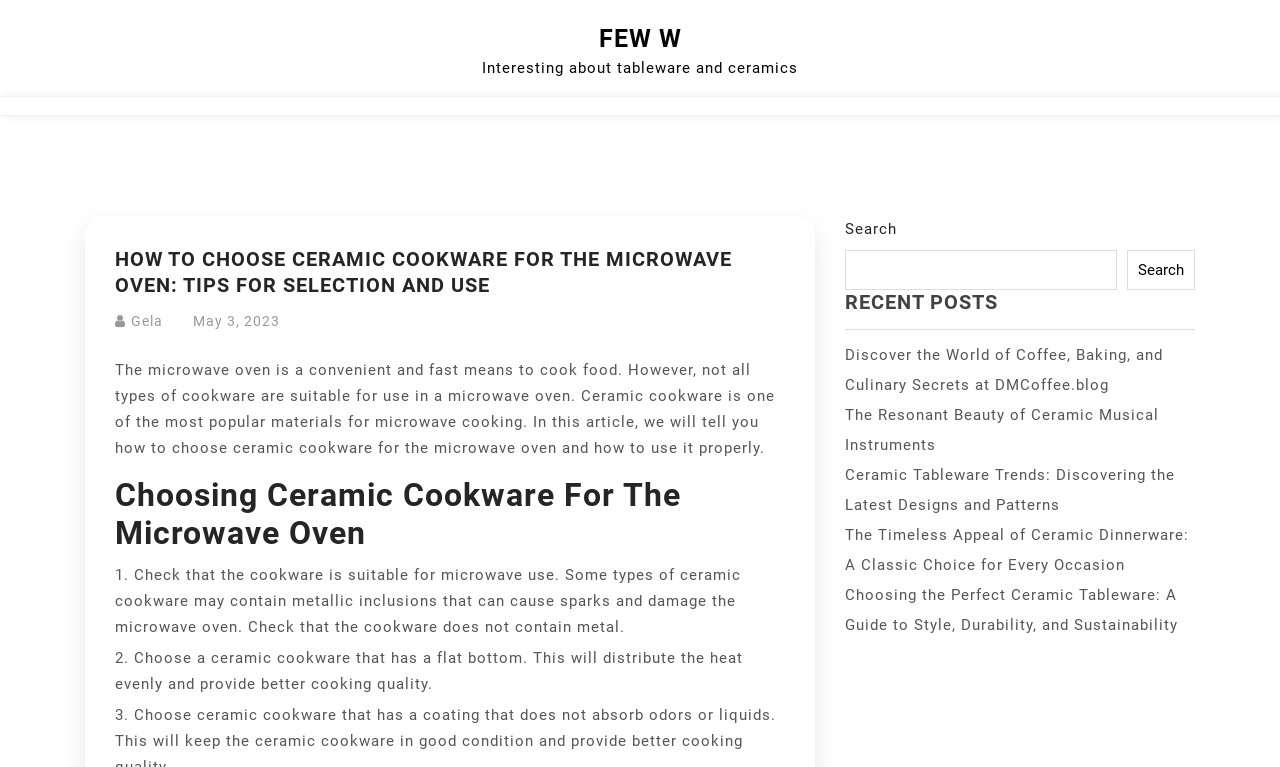Can you specify the bounding box coordinates for the region that should be clicked to fulfill this instruction: "Visit the website FEW W".

[0.468, 0.031, 0.532, 0.069]